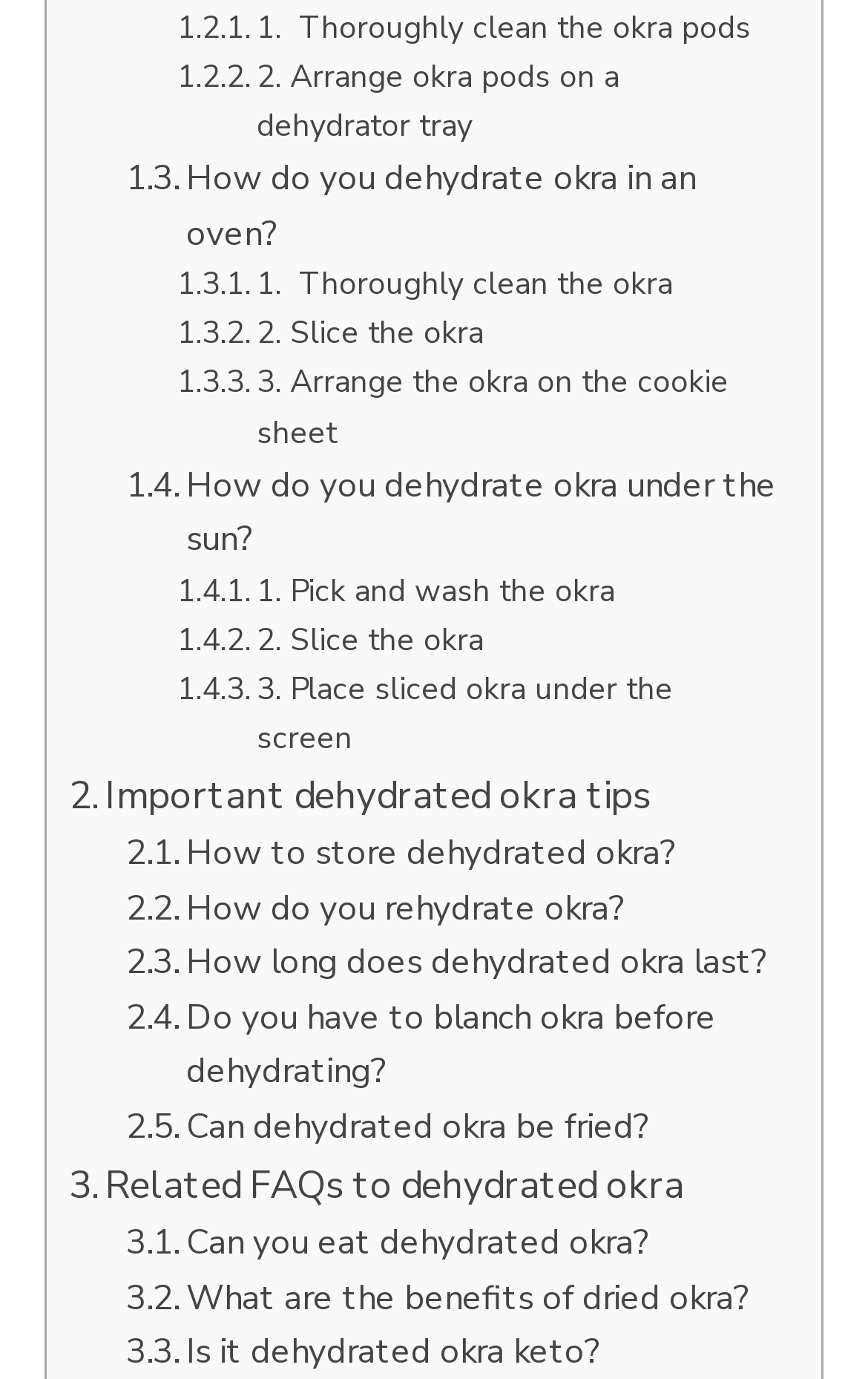Determine the bounding box coordinates of the region I should click to achieve the following instruction: "Check related FAQs to dehydrated okra". Ensure the bounding box coordinates are four float numbers between 0 and 1, i.e., [left, top, right, bottom].

[0.079, 0.837, 0.788, 0.882]